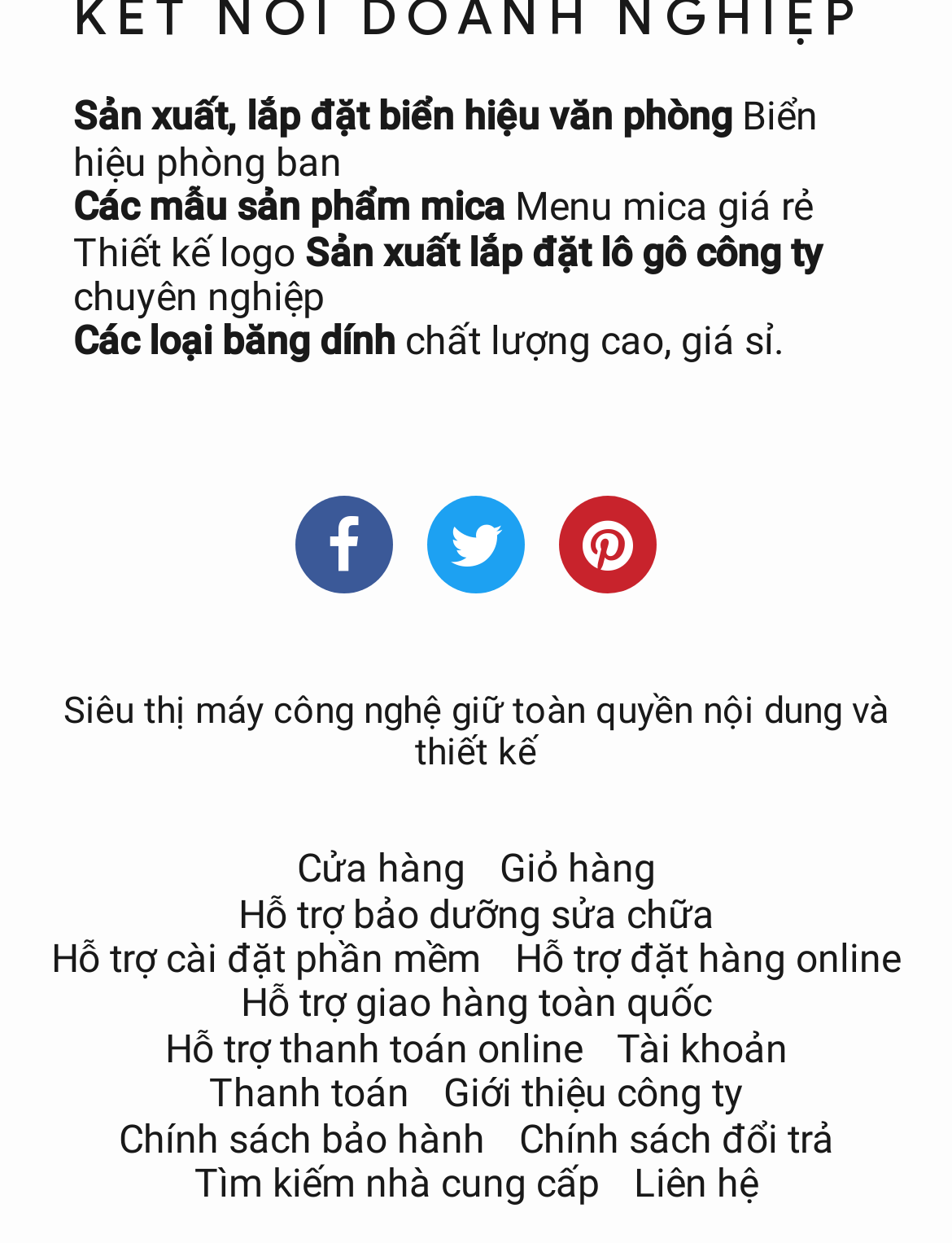Specify the bounding box coordinates of the area that needs to be clicked to achieve the following instruction: "Browse adhesive tape products".

[0.077, 0.256, 0.426, 0.293]